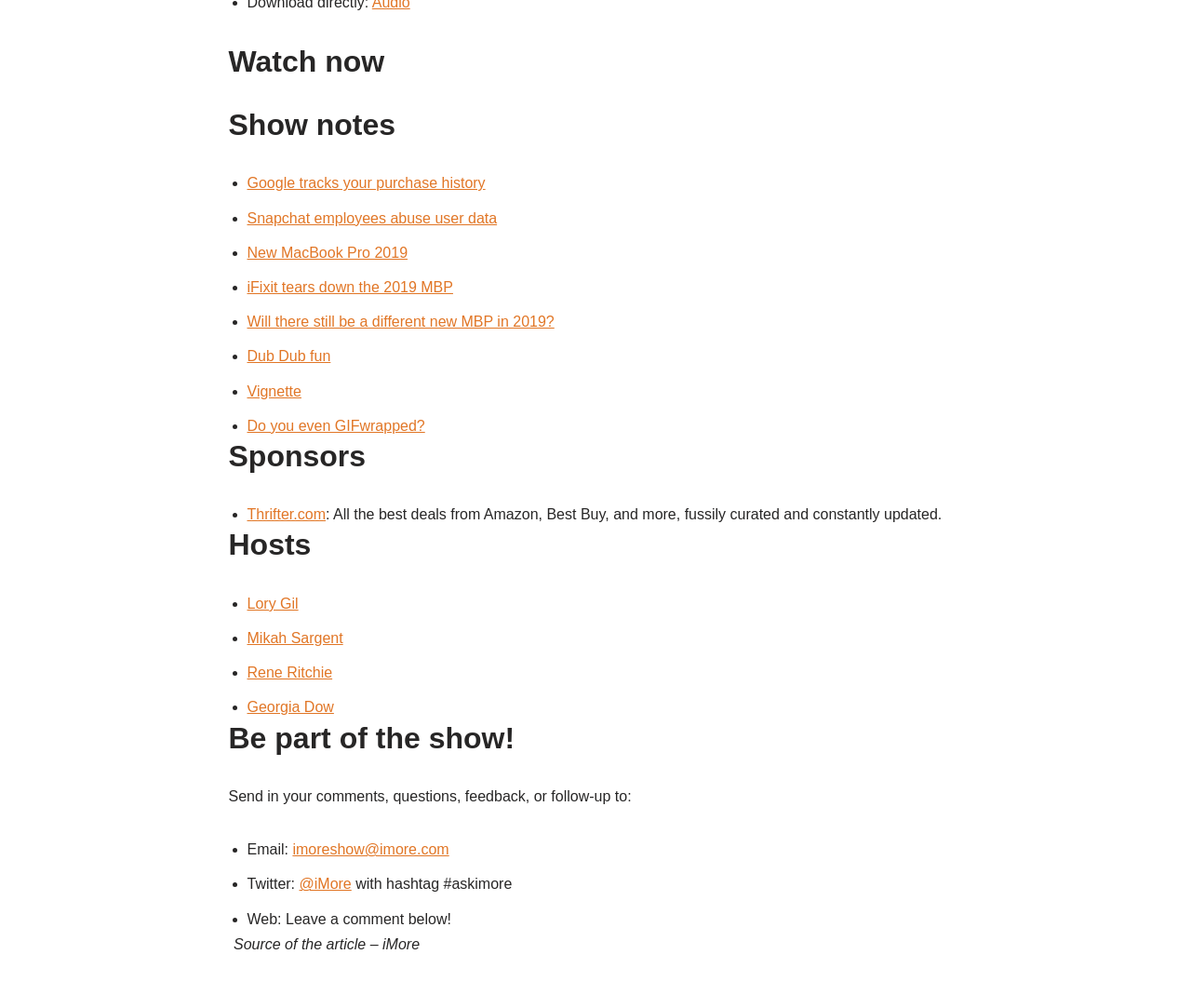Locate the bounding box coordinates of the clickable region to complete the following instruction: "Follow '@iMore' on Twitter."

[0.251, 0.869, 0.295, 0.885]